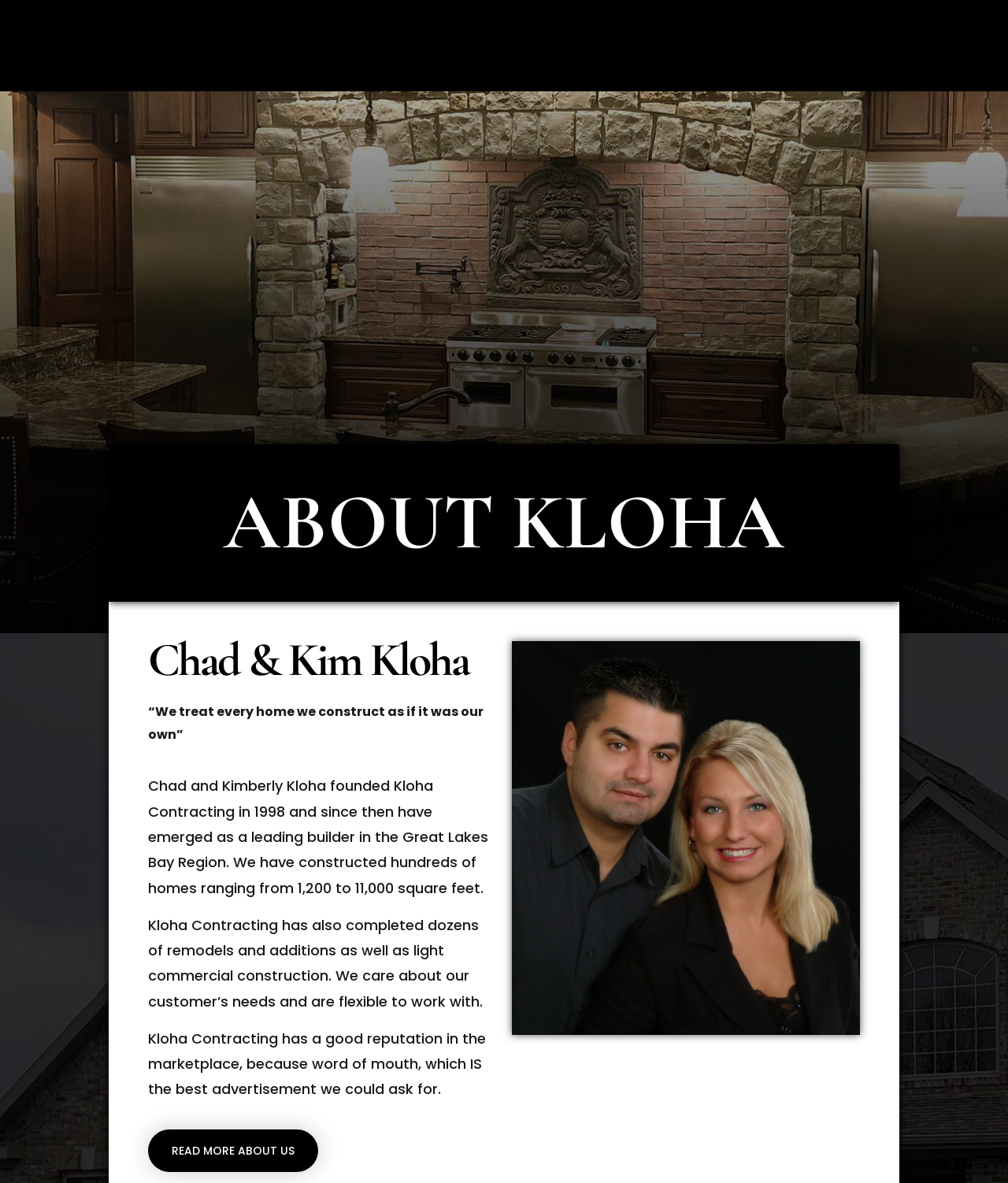From the screenshot, find the bounding box of the UI element matching this description: "Twitter". Supply the bounding box coordinates in the form [left, top, right, bottom], each a float between 0 and 1.

[0.837, 0.0, 0.872, 0.03]